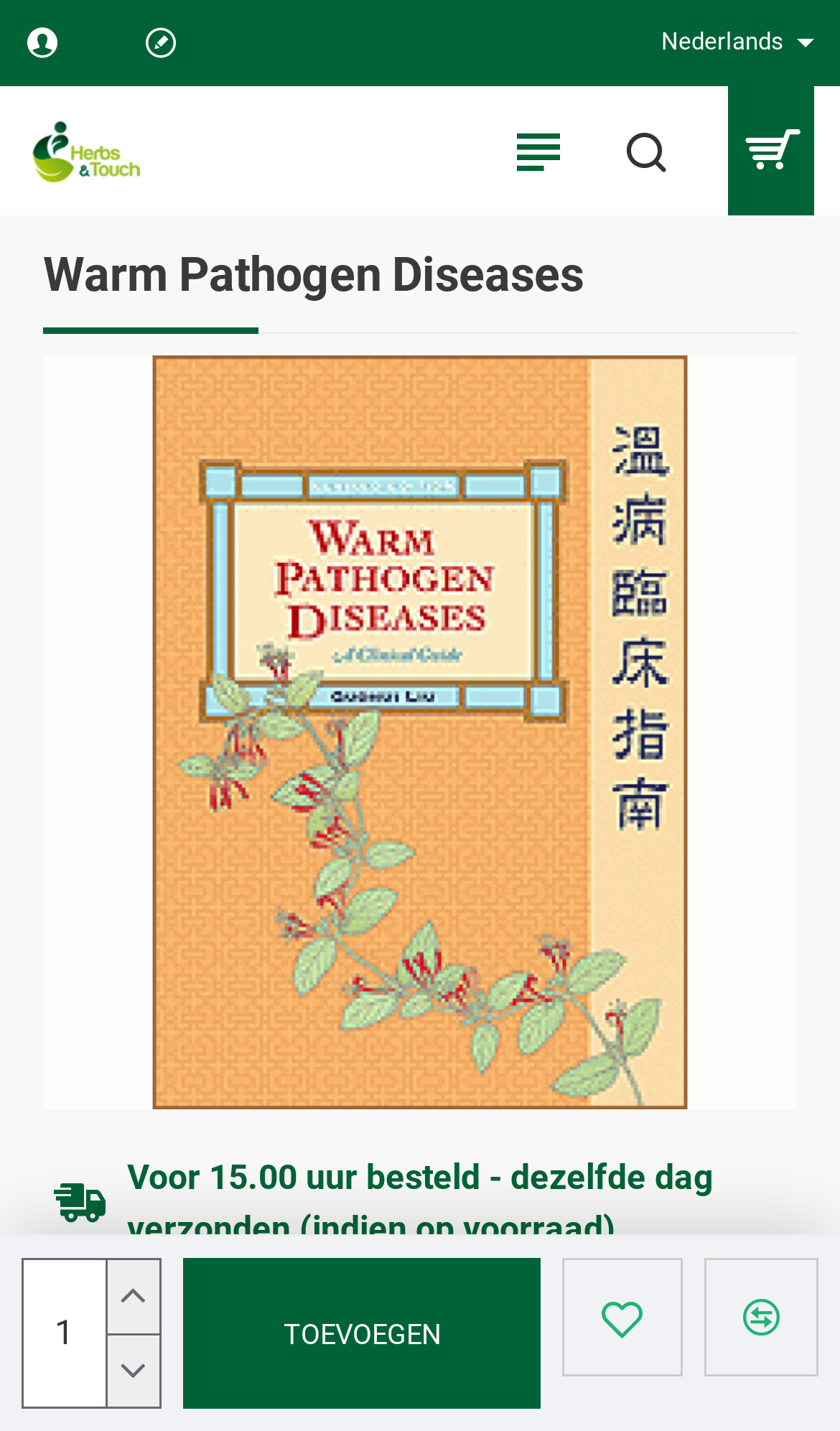Pinpoint the bounding box coordinates of the area that should be clicked to complete the following instruction: "Search in the product". The coordinates must be given as four float numbers between 0 and 1, i.e., [left, top, right, bottom].

[0.705, 0.06, 0.833, 0.151]